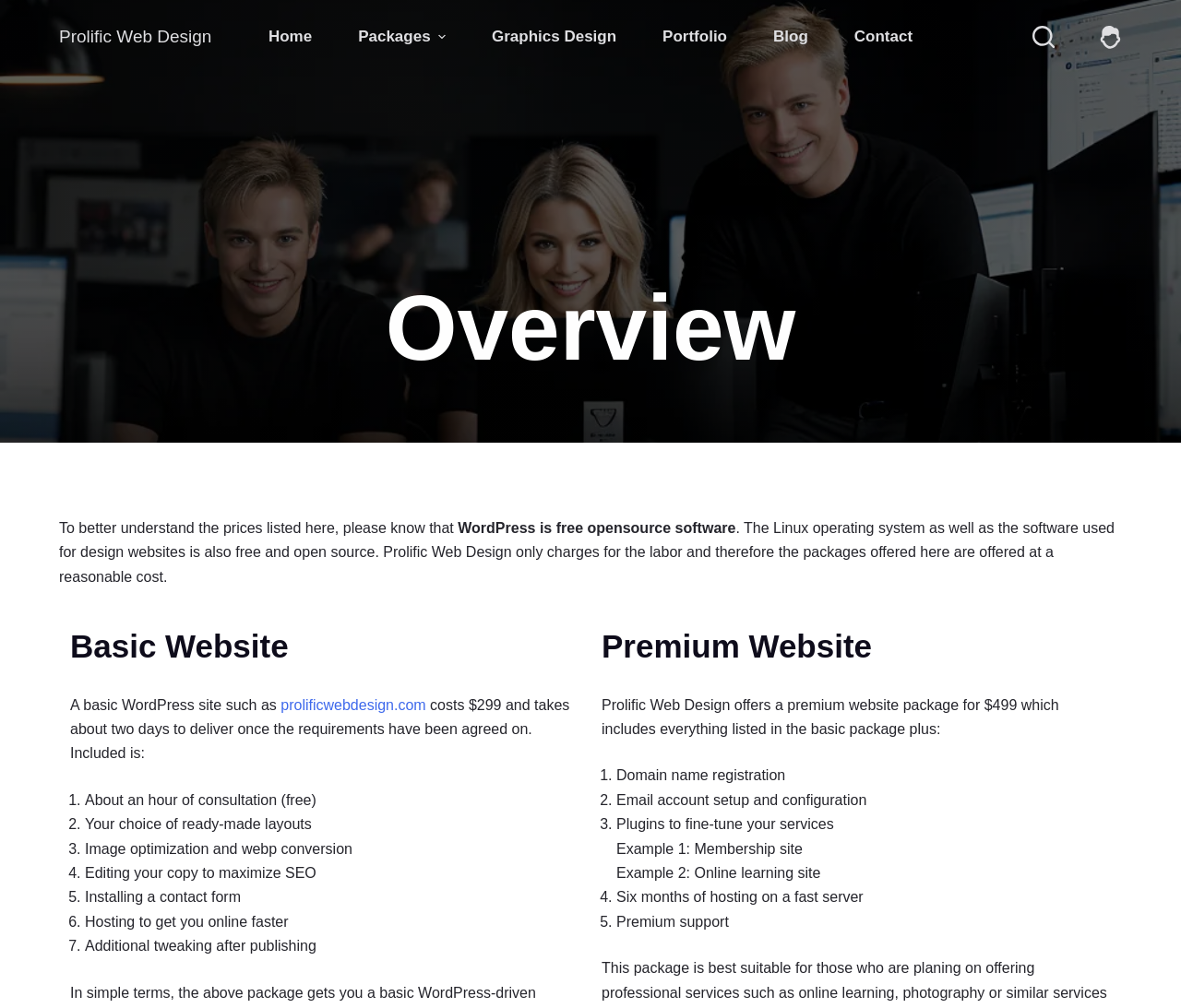Determine the bounding box coordinates of the area to click in order to meet this instruction: "Click on the 'Packages' menu item".

[0.284, 0.018, 0.397, 0.055]